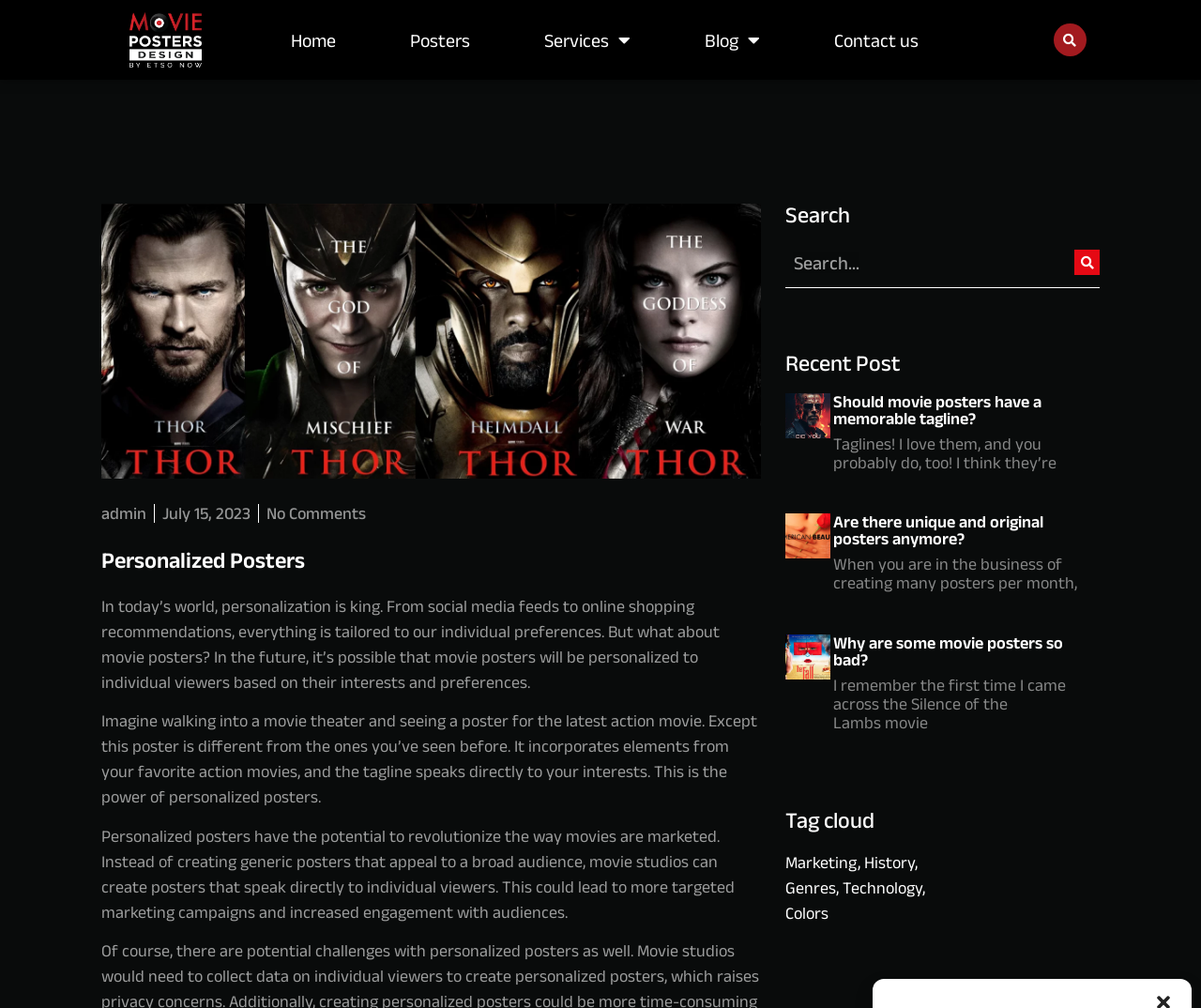Kindly determine the bounding box coordinates of the area that needs to be clicked to fulfill this instruction: "Read the blog post about personalized posters".

[0.084, 0.543, 0.254, 0.568]